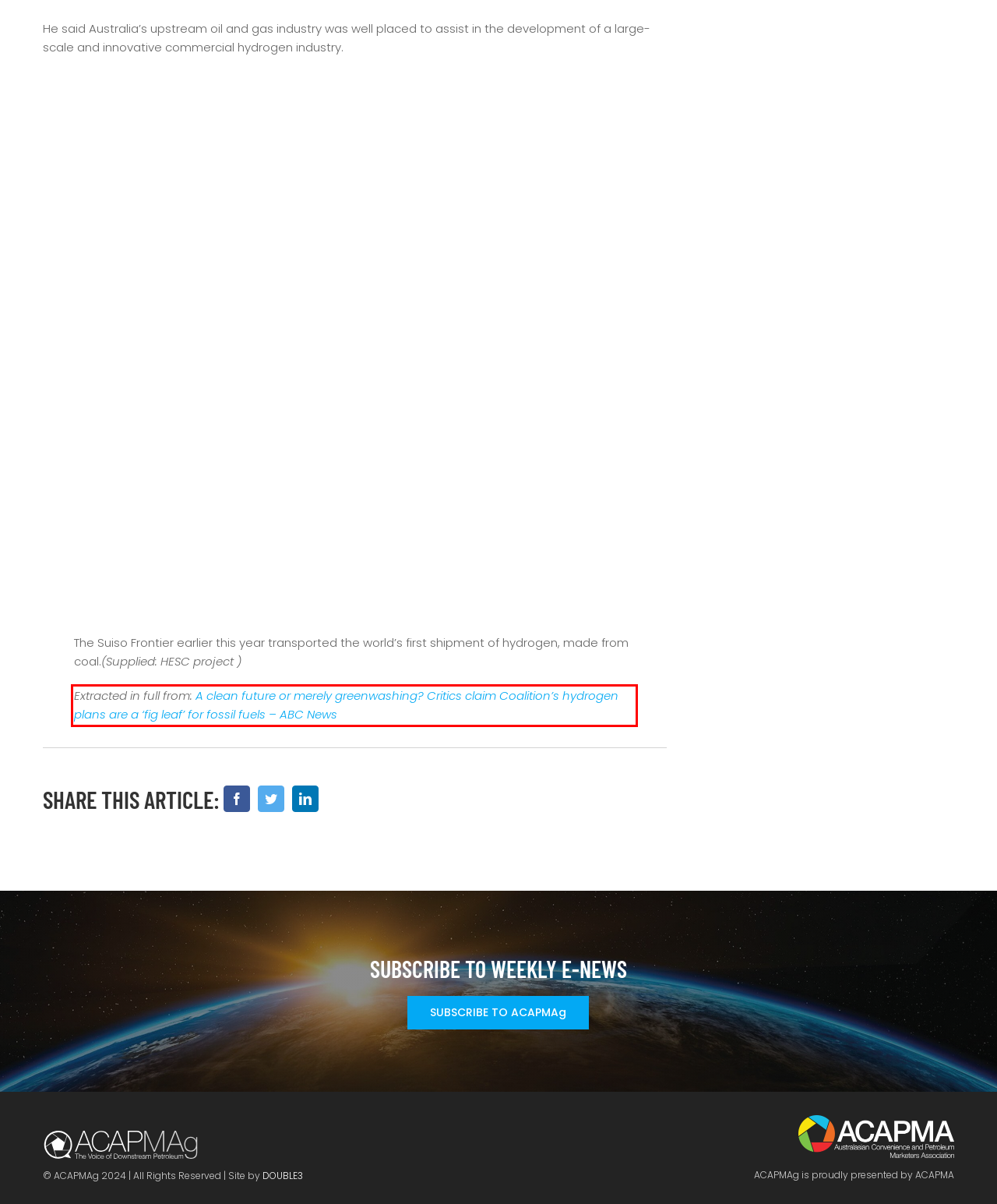You are given a screenshot showing a webpage with a red bounding box. Perform OCR to capture the text within the red bounding box.

Extracted in full from: A clean future or merely greenwashing? Critics claim Coalition’s hydrogen plans are a ‘fig leaf’ for fossil fuels – ABC News